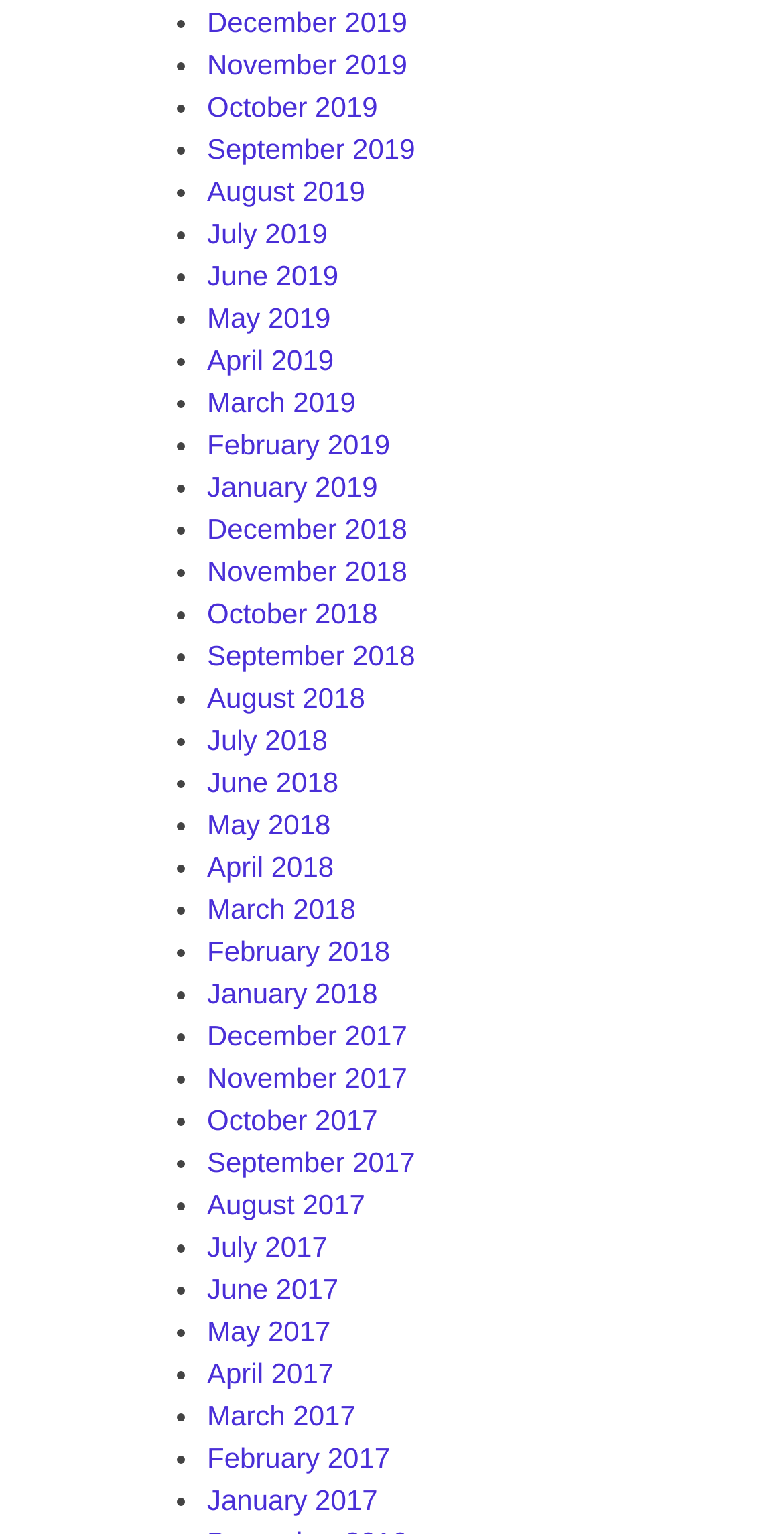Can you specify the bounding box coordinates of the area that needs to be clicked to fulfill the following instruction: "View July 2018"?

[0.264, 0.472, 0.418, 0.493]